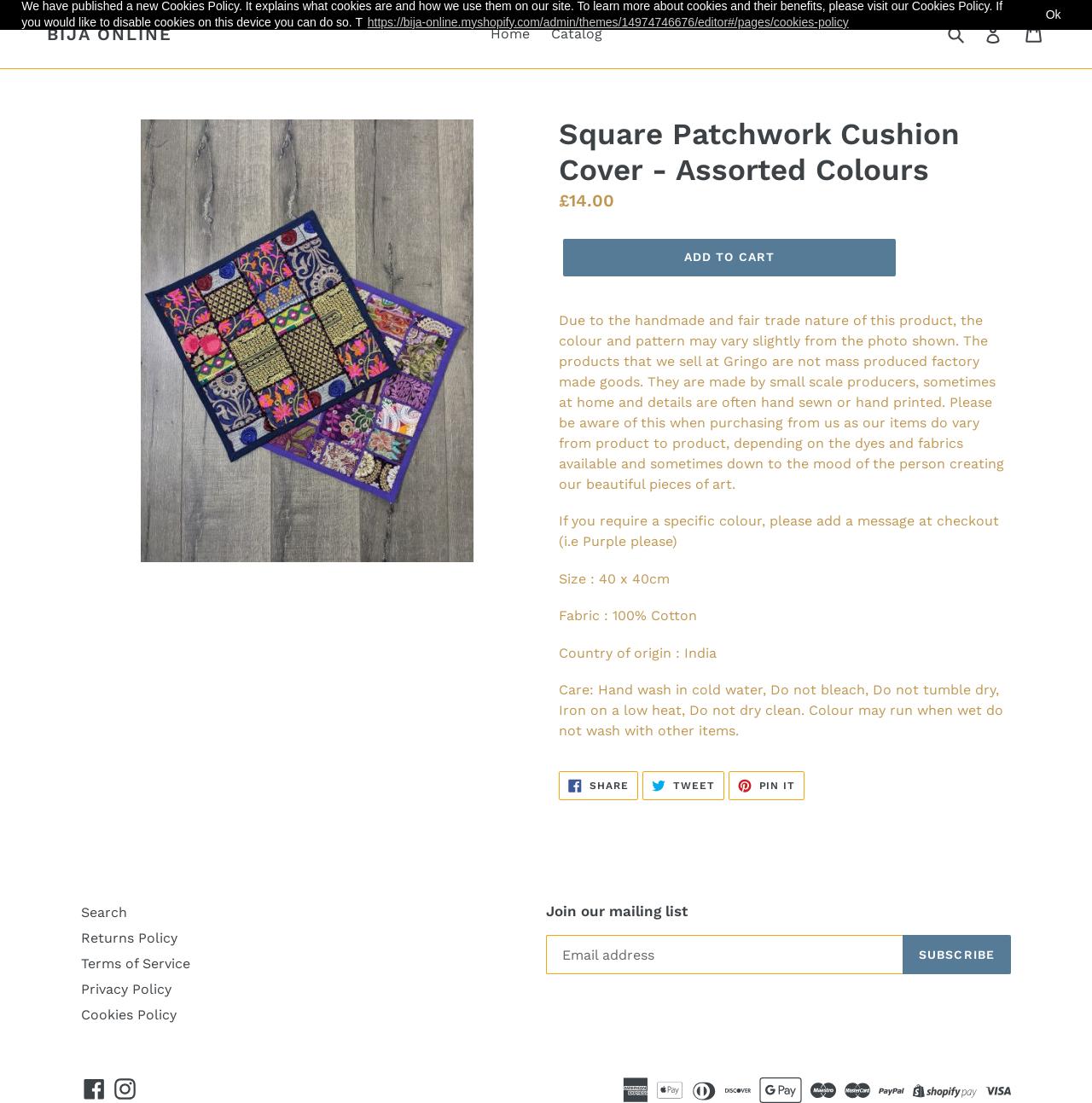Answer the following inquiry with a single word or phrase:
What is the size of the Square Patchwork Cushion Cover?

40 x 40cm